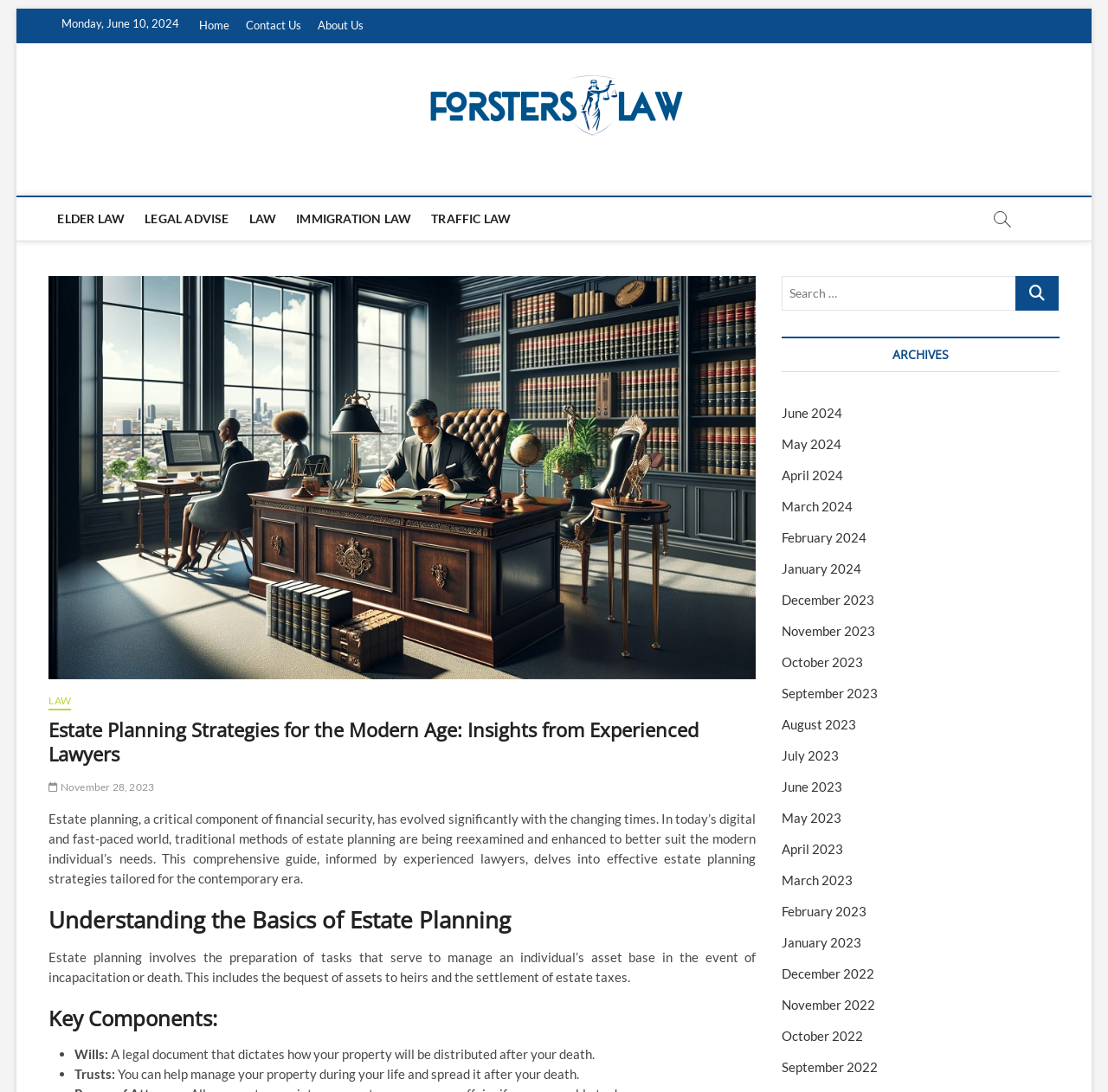What is the purpose of a will in estate planning?
Please look at the screenshot and answer in one word or a short phrase.

To dictate property distribution after death